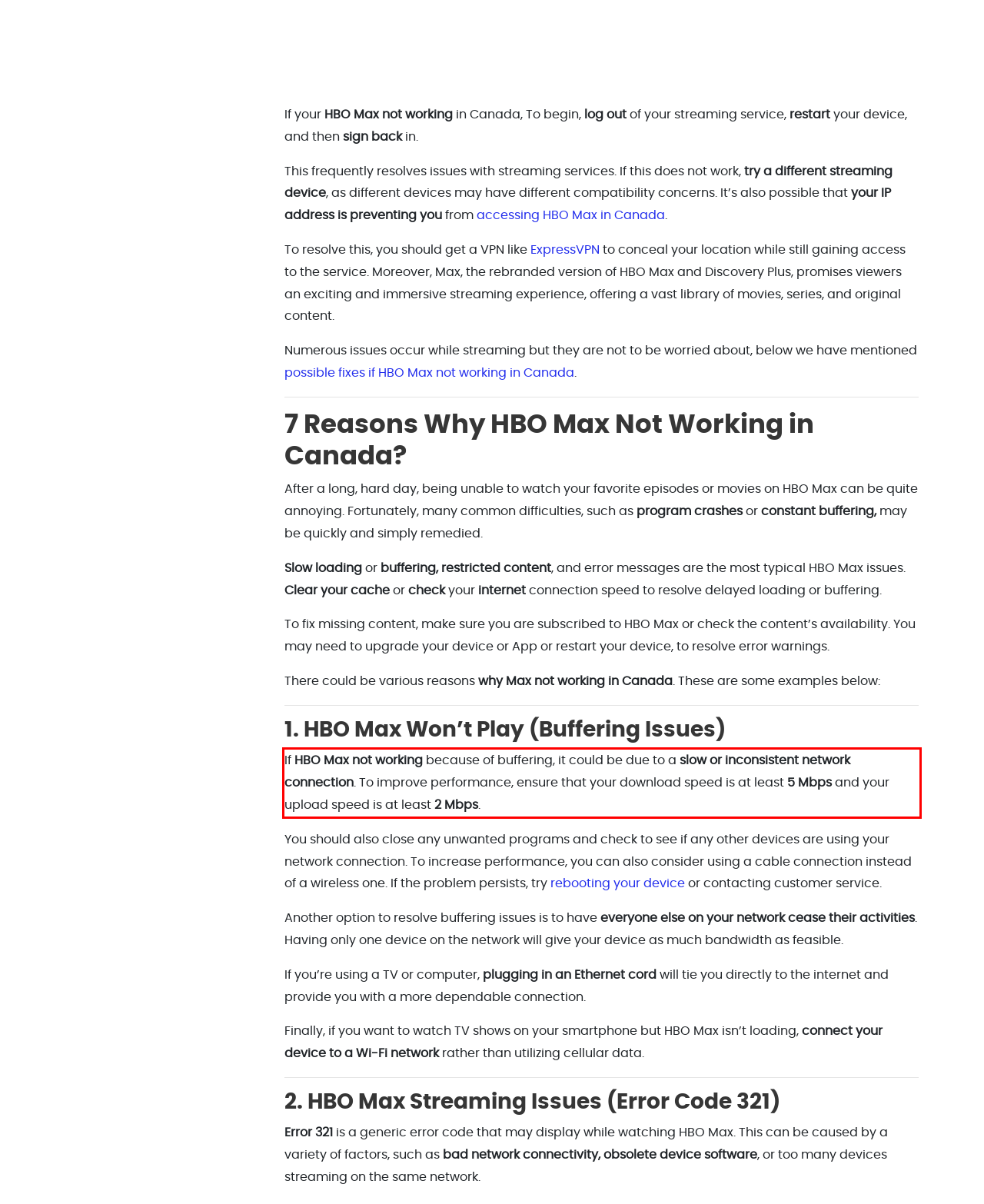You are provided with a screenshot of a webpage that includes a UI element enclosed in a red rectangle. Extract the text content inside this red rectangle.

If HBO Max not working because of buffering, it could be due to a slow or inconsistent network connection. To improve performance, ensure that your download speed is at least 5 Mbps and your upload speed is at least 2 Mbps.